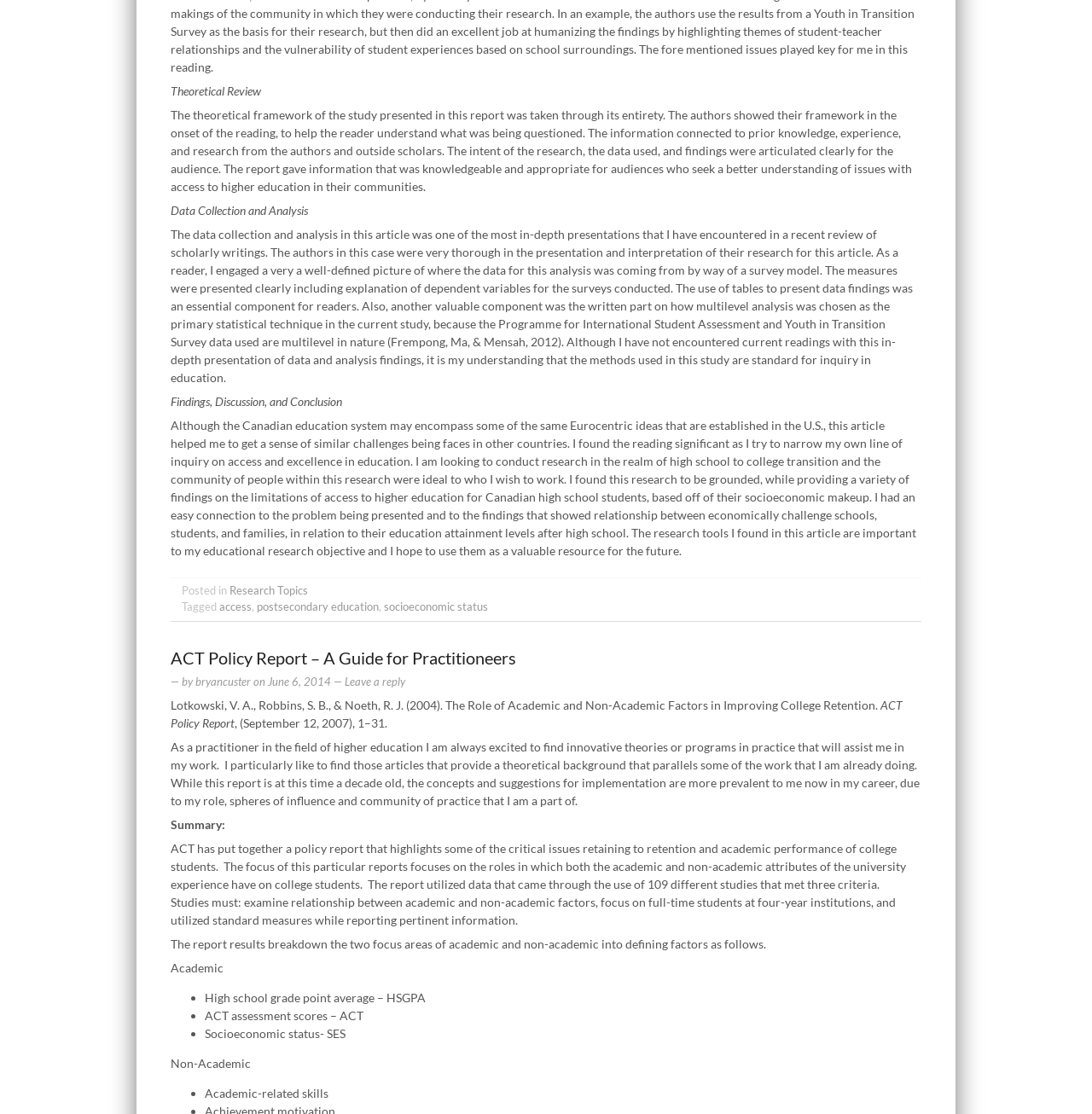Given the element description "access" in the screenshot, predict the bounding box coordinates of that UI element.

[0.2, 0.539, 0.23, 0.551]